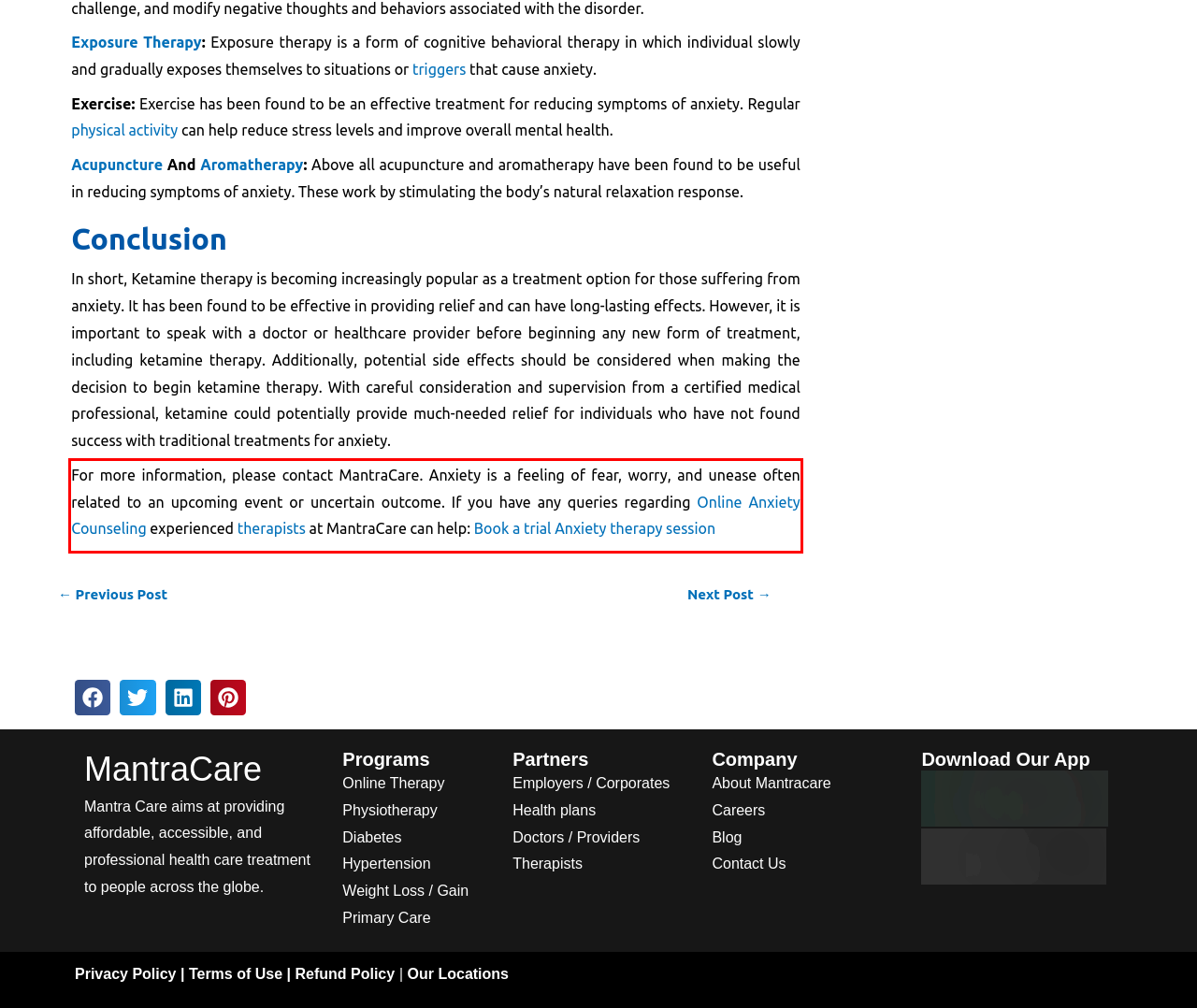Given a screenshot of a webpage with a red bounding box, please identify and retrieve the text inside the red rectangle.

For more information, please contact MantraCare. Anxiety is a feeling of fear, worry, and unease often related to an upcoming event or uncertain outcome. If you have any queries regarding Online Anxiety Counseling experienced therapists at MantraCare can help: Book a trial Anxiety therapy session